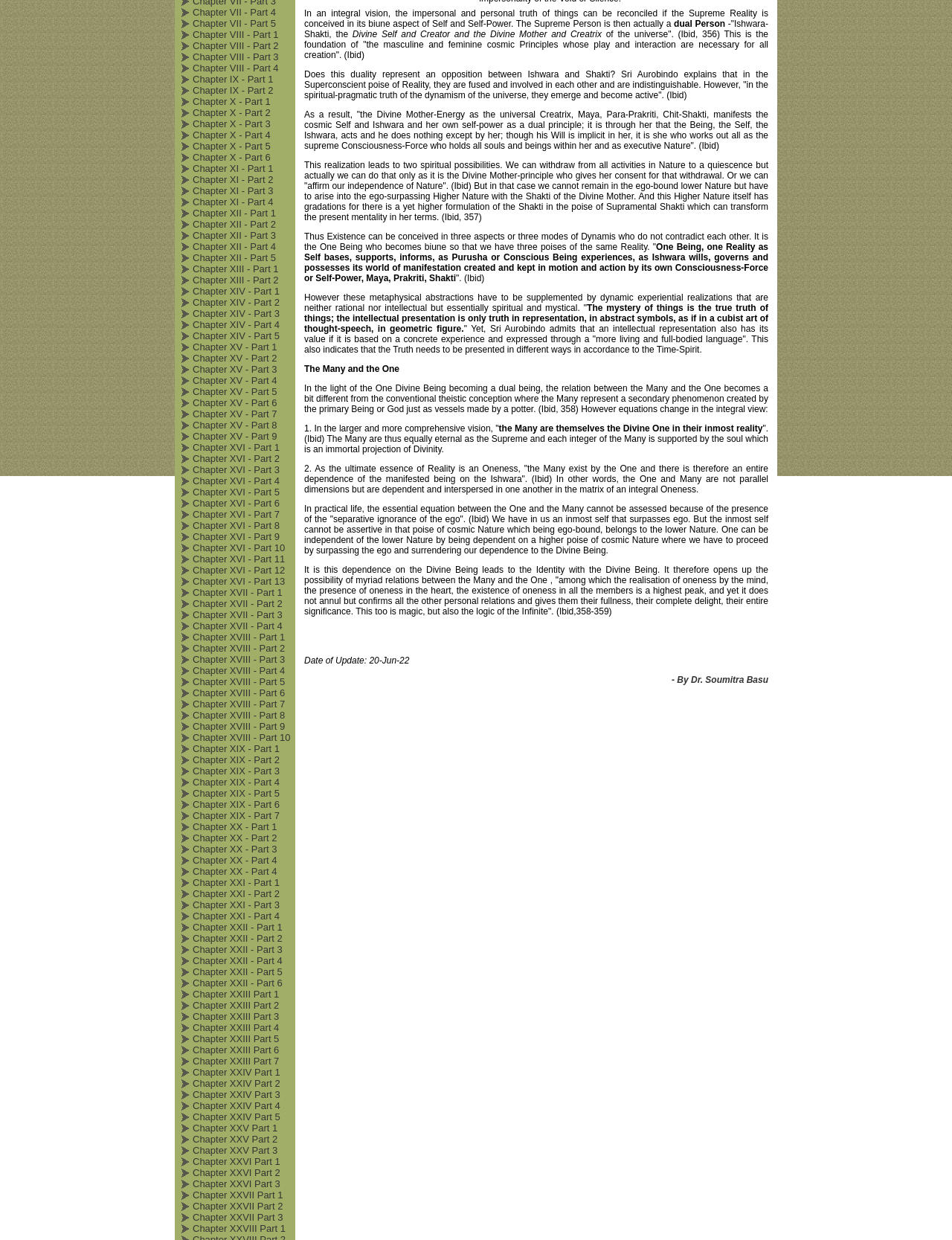From the element description Chapter XXIII Part 4, predict the bounding box coordinates of the UI element. The coordinates must be specified in the format (top-left x, top-left y, bottom-right x, bottom-right y) and should be within the 0 to 1 range.

[0.202, 0.823, 0.293, 0.833]